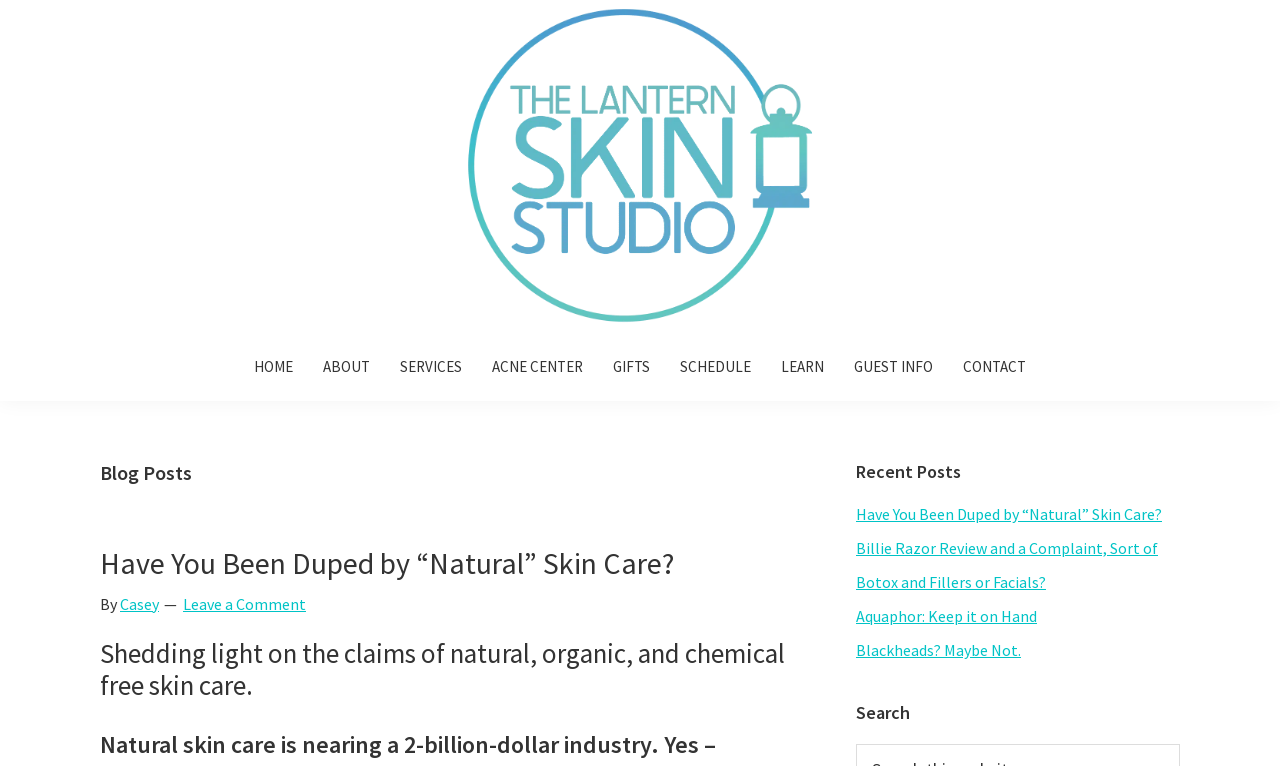Answer in one word or a short phrase: 
What is the purpose of the 'Search' button?

To search the website